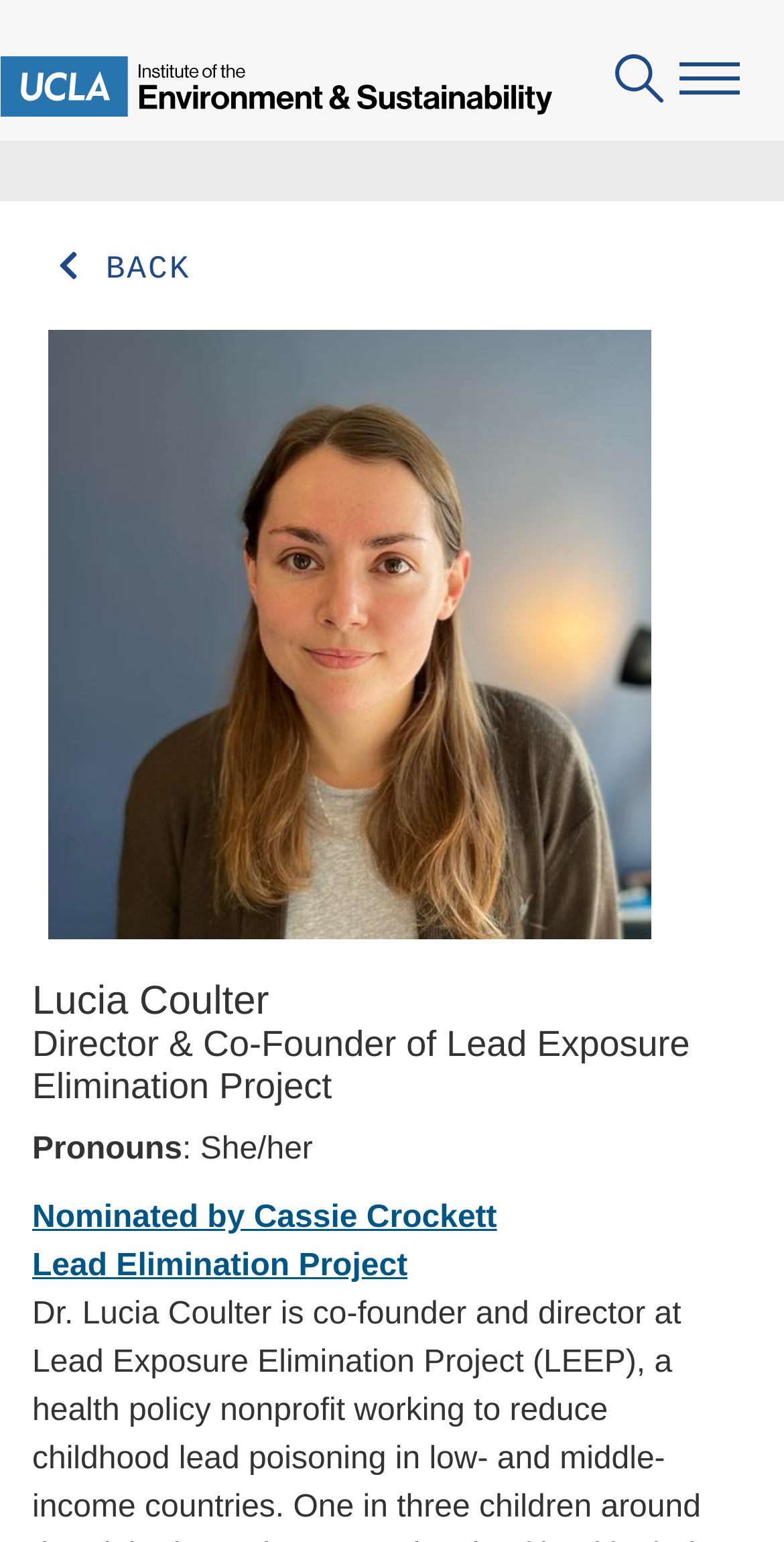Give a one-word or one-phrase response to the question: 
What is the name of the institute?

Institute of the Environment and Sustainability